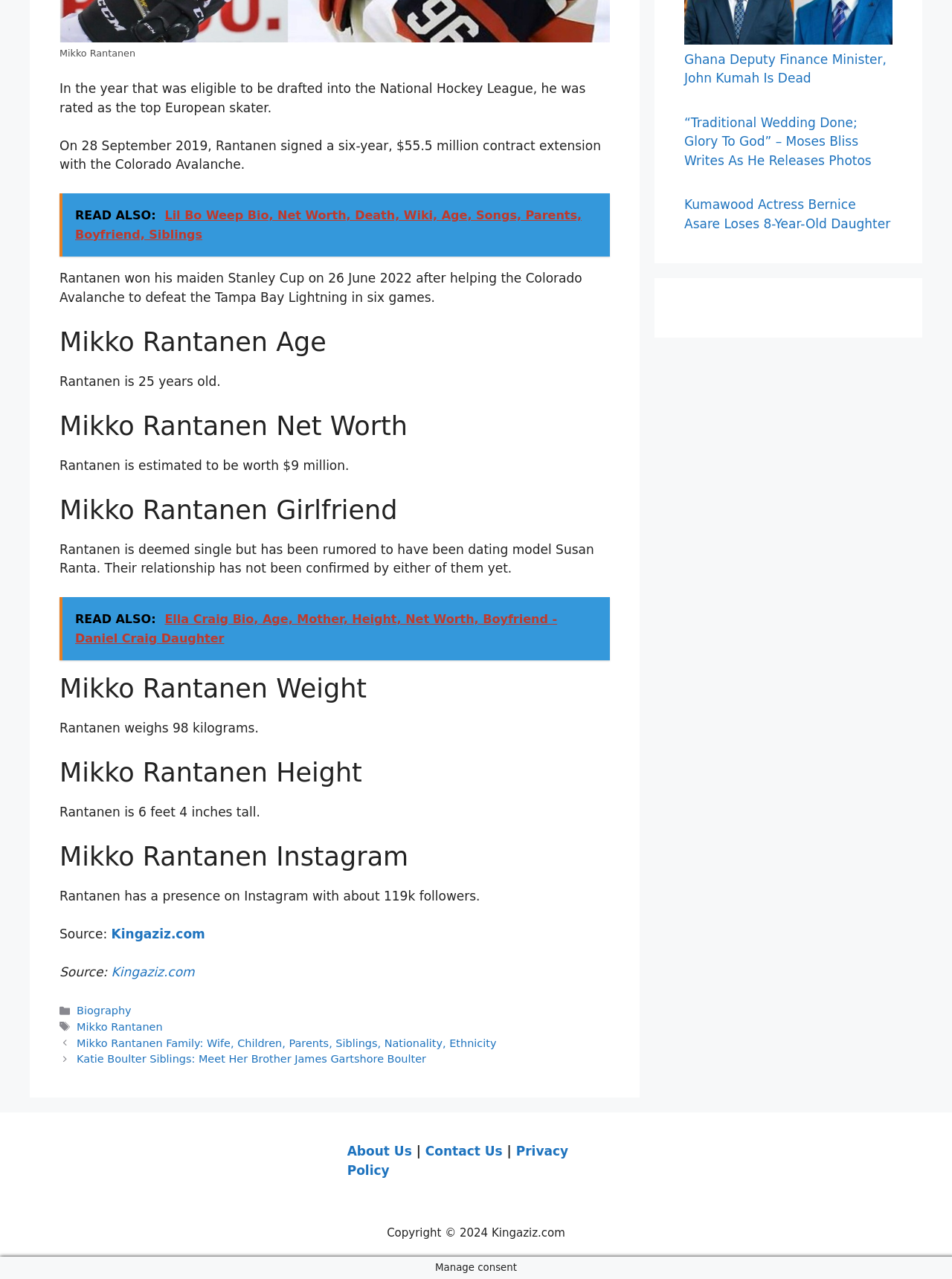How much is Mikko Rantanen's net worth?
Using the visual information, answer the question in a single word or phrase.

$9 million